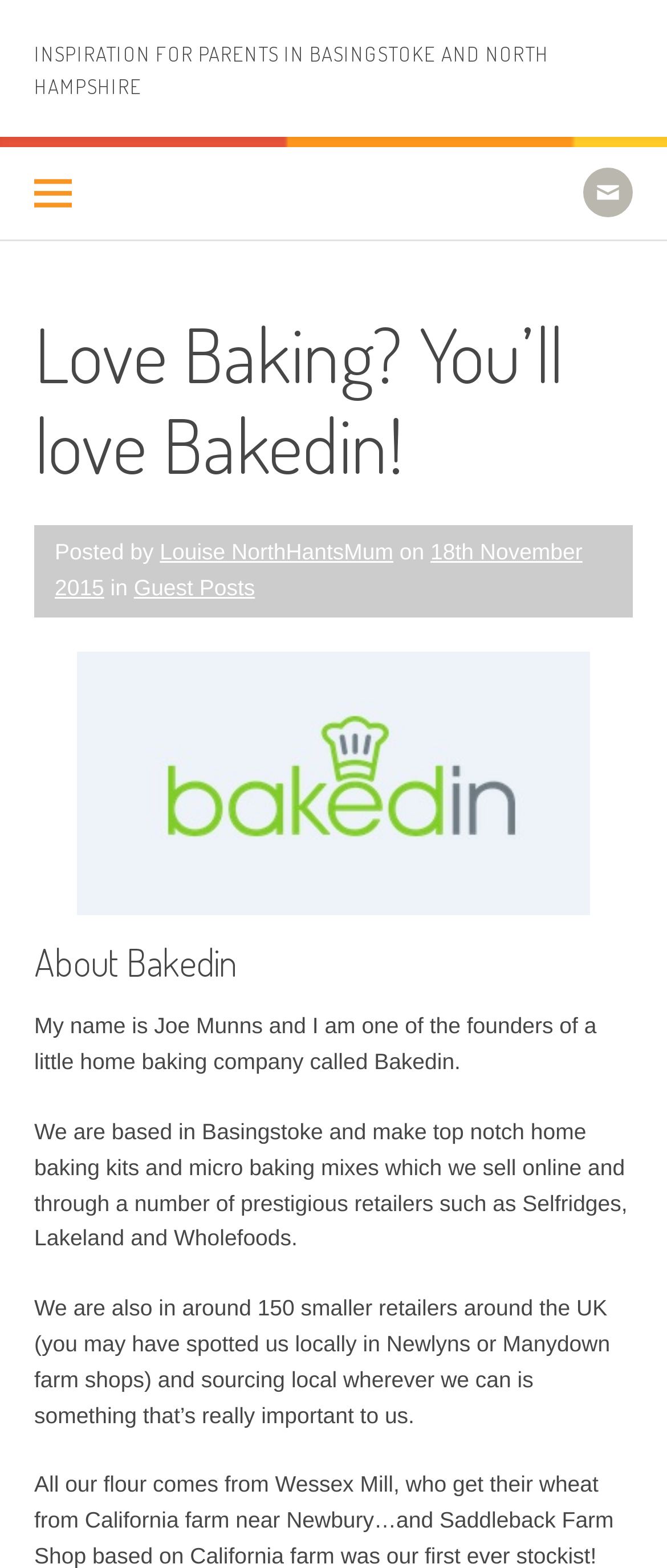Please answer the following question using a single word or phrase: 
When was the article posted?

18th November 2015